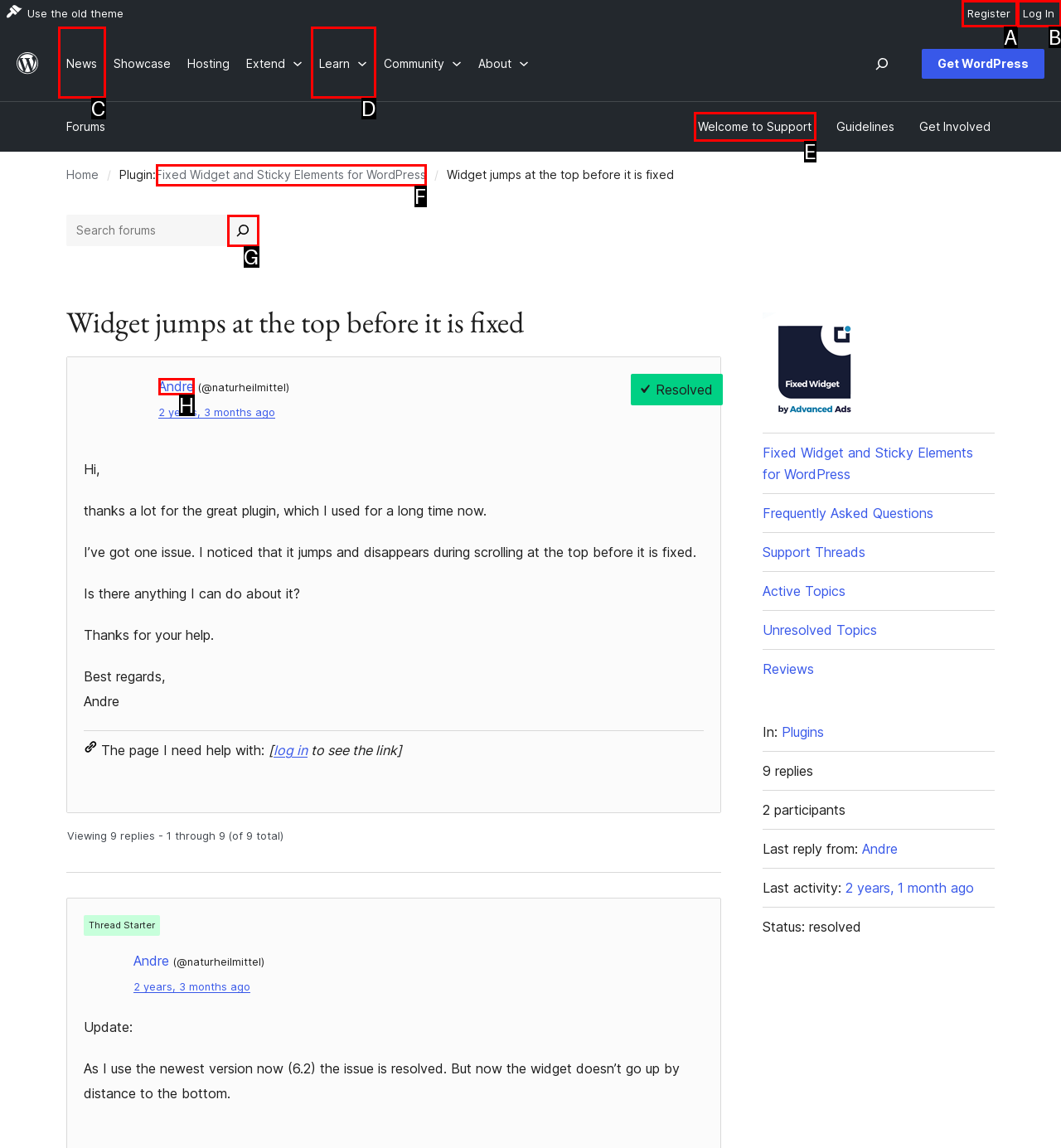Find the correct option to complete this instruction: View the thread. Reply with the corresponding letter.

E